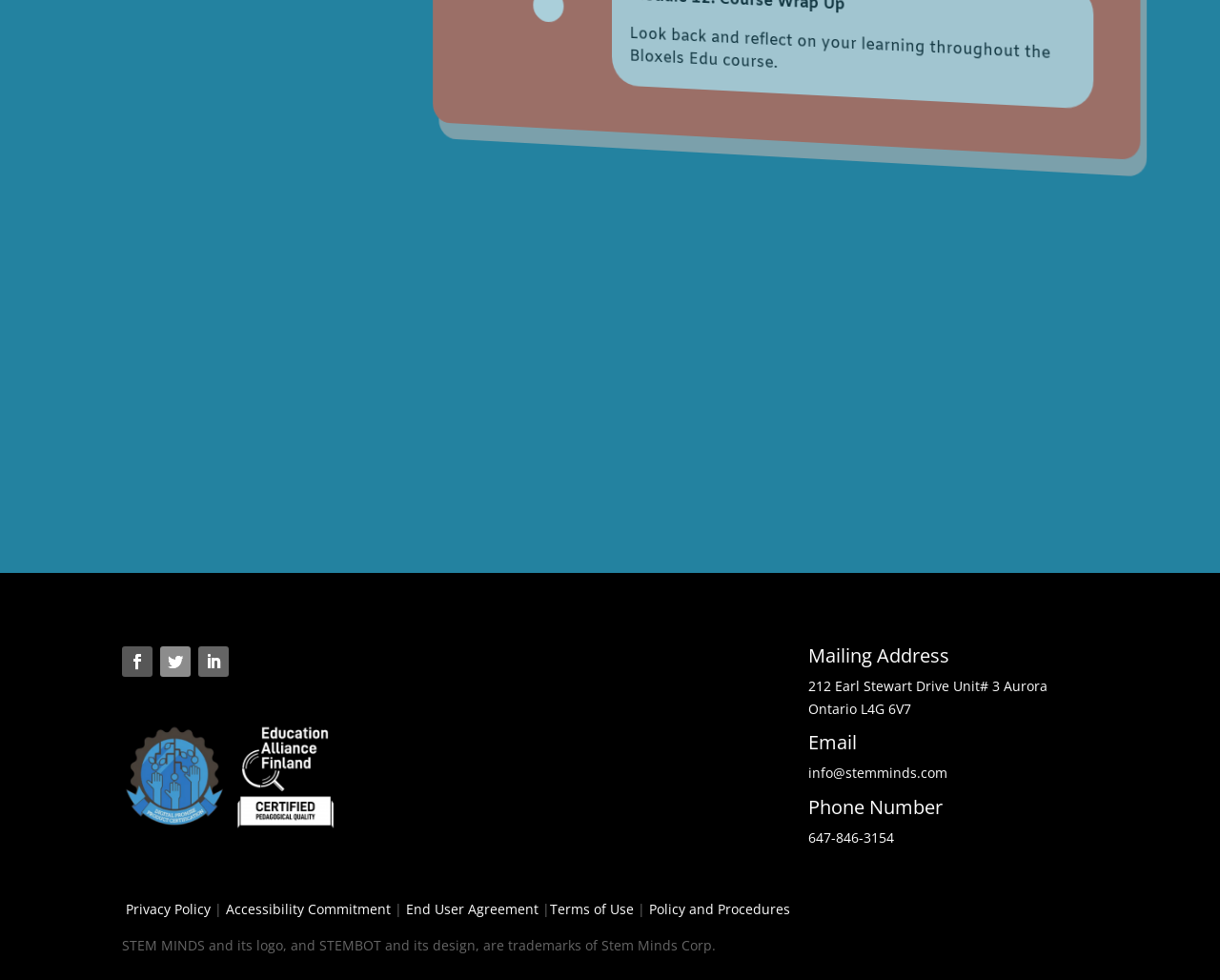Please determine the bounding box coordinates of the clickable area required to carry out the following instruction: "call phone number". The coordinates must be four float numbers between 0 and 1, represented as [left, top, right, bottom].

[0.663, 0.846, 0.733, 0.864]